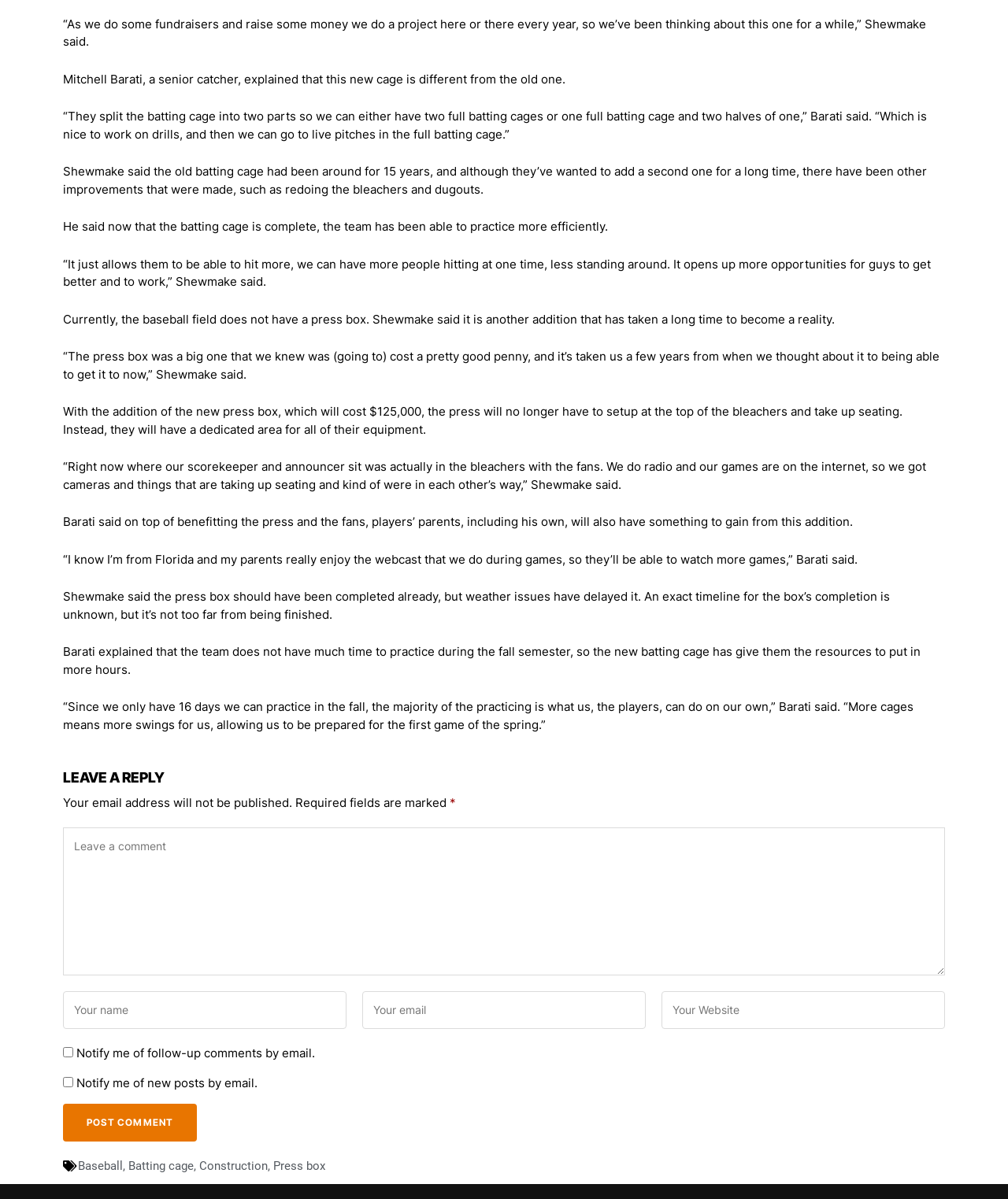Determine the bounding box coordinates of the clickable region to execute the instruction: "Click on Baseball". The coordinates should be four float numbers between 0 and 1, denoted as [left, top, right, bottom].

[0.077, 0.967, 0.122, 0.978]